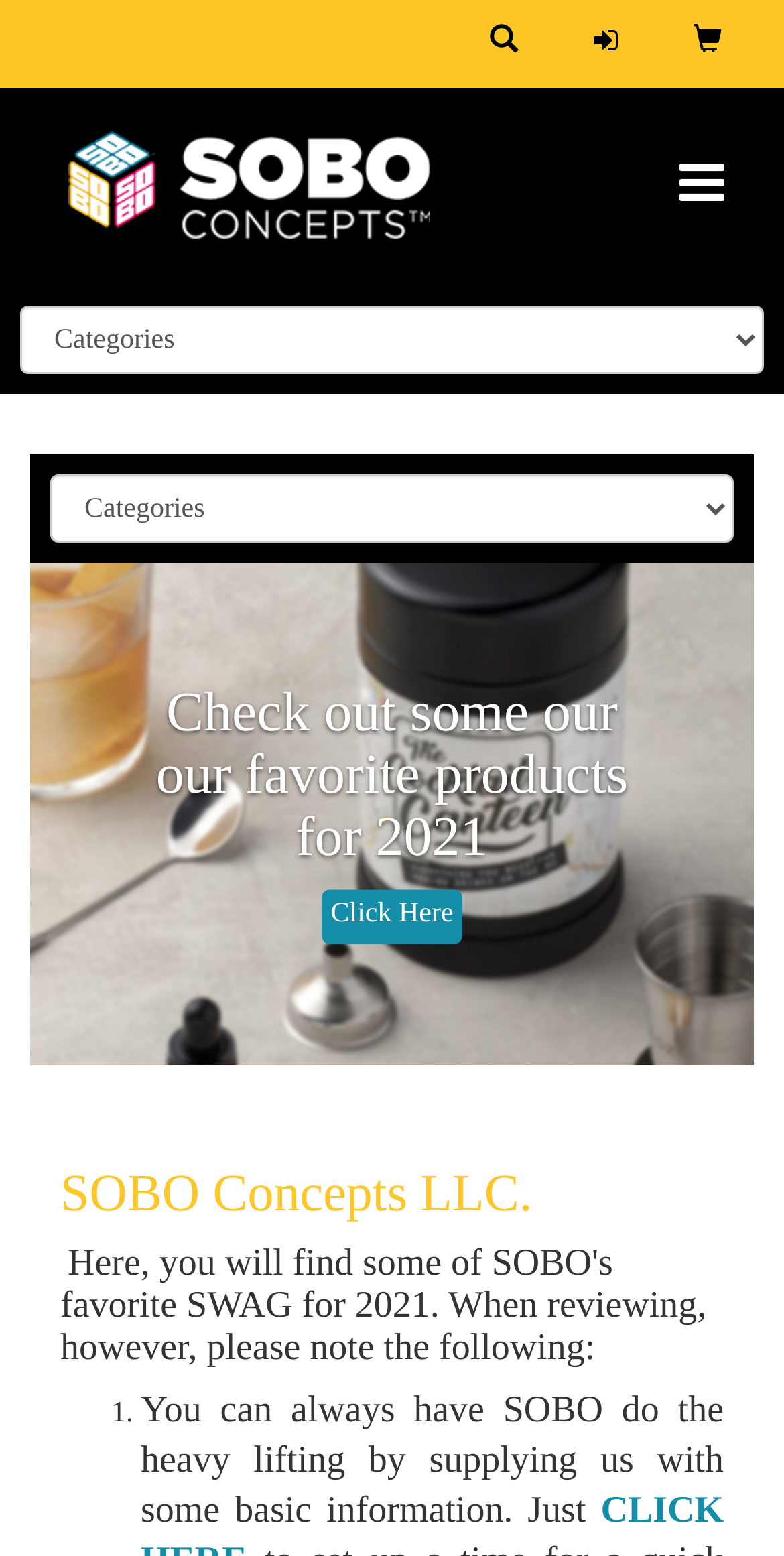Please identify the bounding box coordinates of the area I need to click to accomplish the following instruction: "Click on SOBO Swag Store".

[0.048, 0.057, 0.587, 0.173]